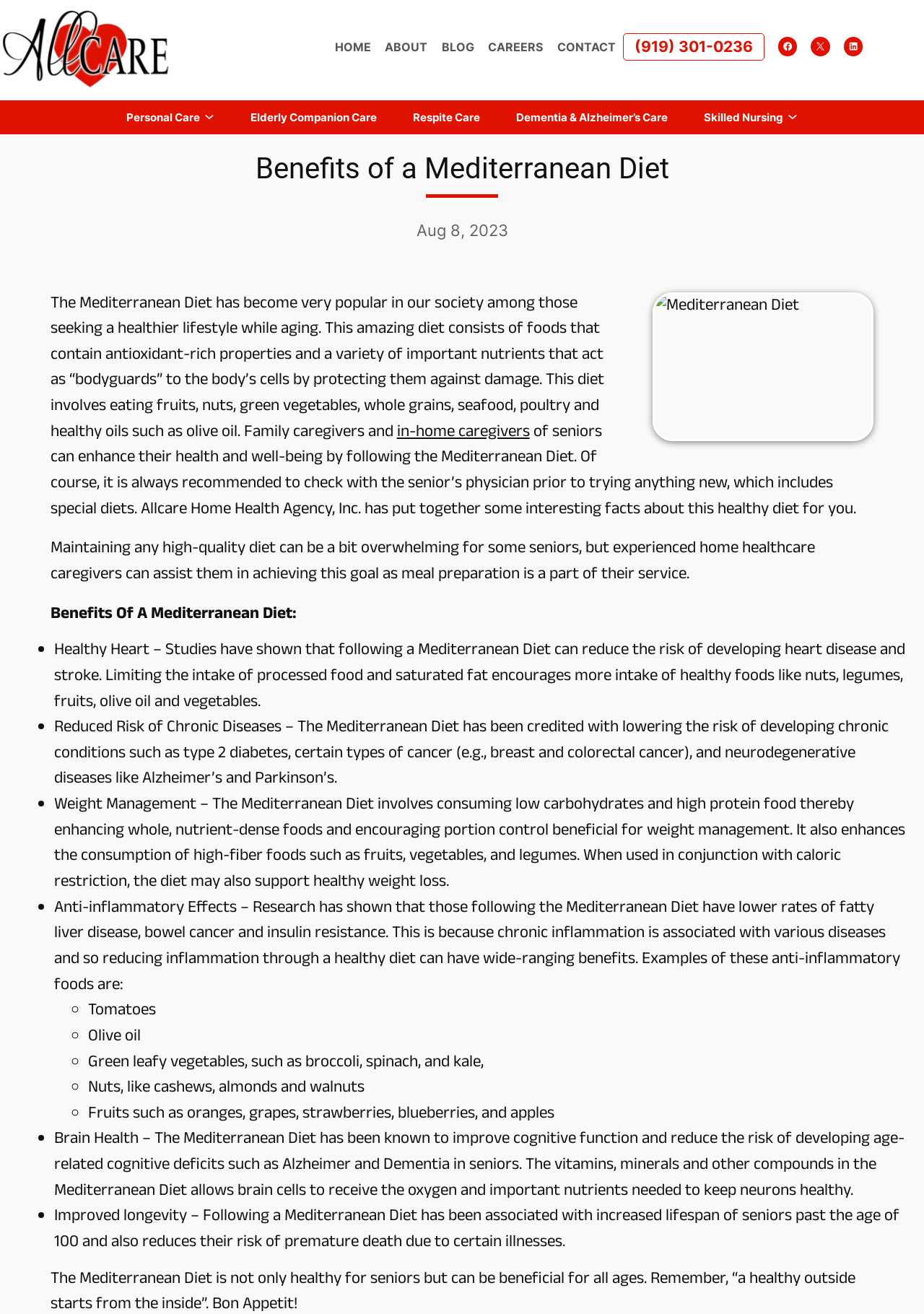Generate a comprehensive caption for the webpage you are viewing.

The webpage is about the benefits of a Mediterranean diet, particularly for seniors. At the top, there is a navigation bar with links to "HOME", "ABOUT", "BLOG", "CAREERS", and "CONTACT", as well as a phone number and social media links. Below the navigation bar, there is a large image related to the Mediterranean diet.

The main content of the webpage is divided into sections. The first section has a heading "Benefits of a Mediterranean Diet" and a brief introduction to the diet, explaining its popularity and benefits. Below the introduction, there is an image related to the diet.

The next section discusses how family caregivers and in-home caregivers can help seniors follow the Mediterranean diet, and how it can improve their health and well-being. This section also mentions the importance of consulting a physician before trying a new diet.

The following section lists the benefits of a Mediterranean diet, including a healthy heart, reduced risk of chronic diseases, weight management, anti-inflammatory effects, brain health, and improved longevity. Each benefit is explained in a brief paragraph, and some of them include lists of specific foods that are beneficial, such as tomatoes, olive oil, and green leafy vegetables.

Throughout the webpage, there are several links to other pages or resources, including a link to "Personal Care" and "Skilled Nursing" services. The webpage also has a time stamp indicating when the article was published.